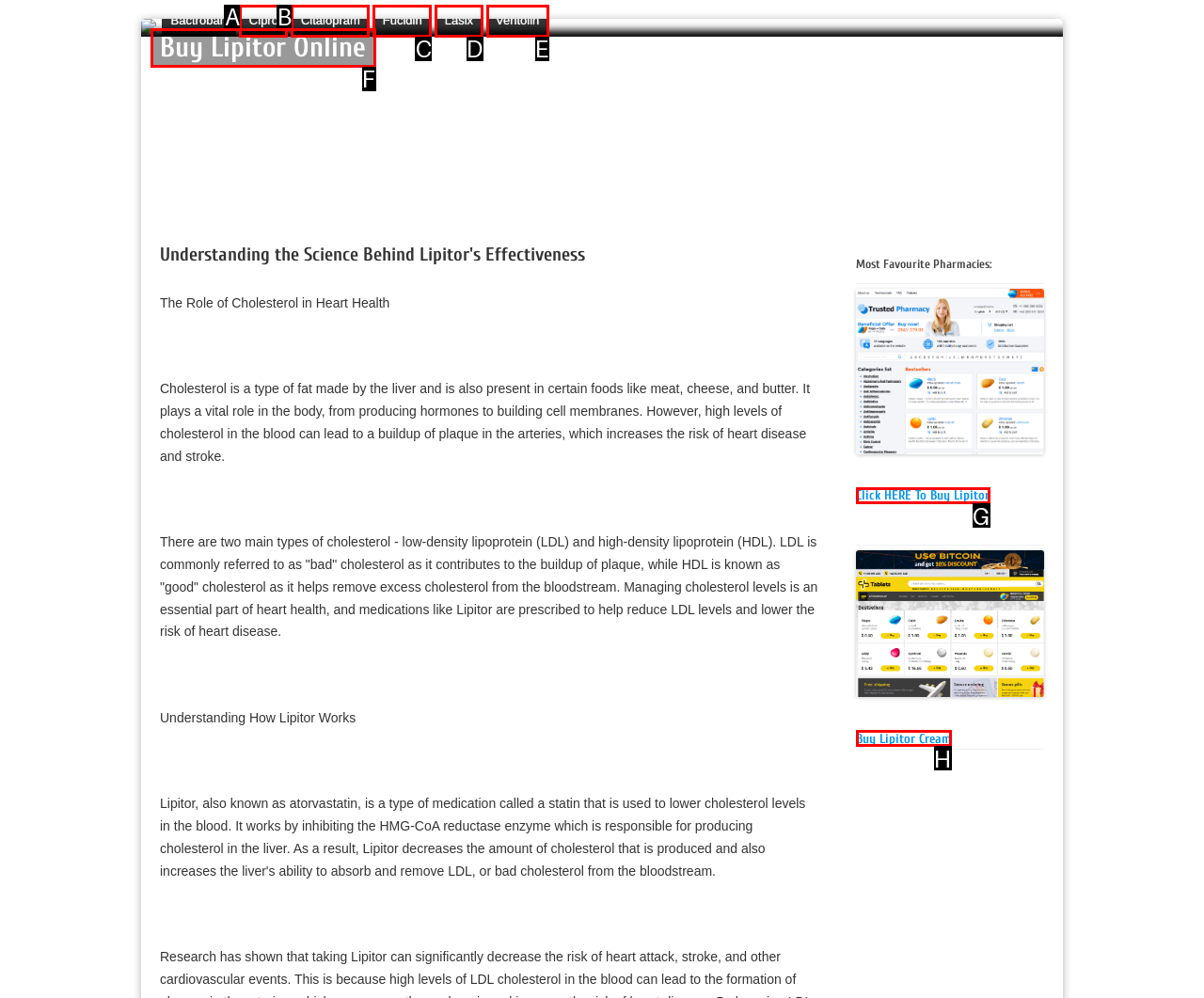Which UI element's letter should be clicked to achieve the task: Go to SUFON RADIO SHOW page
Provide the letter of the correct choice directly.

None